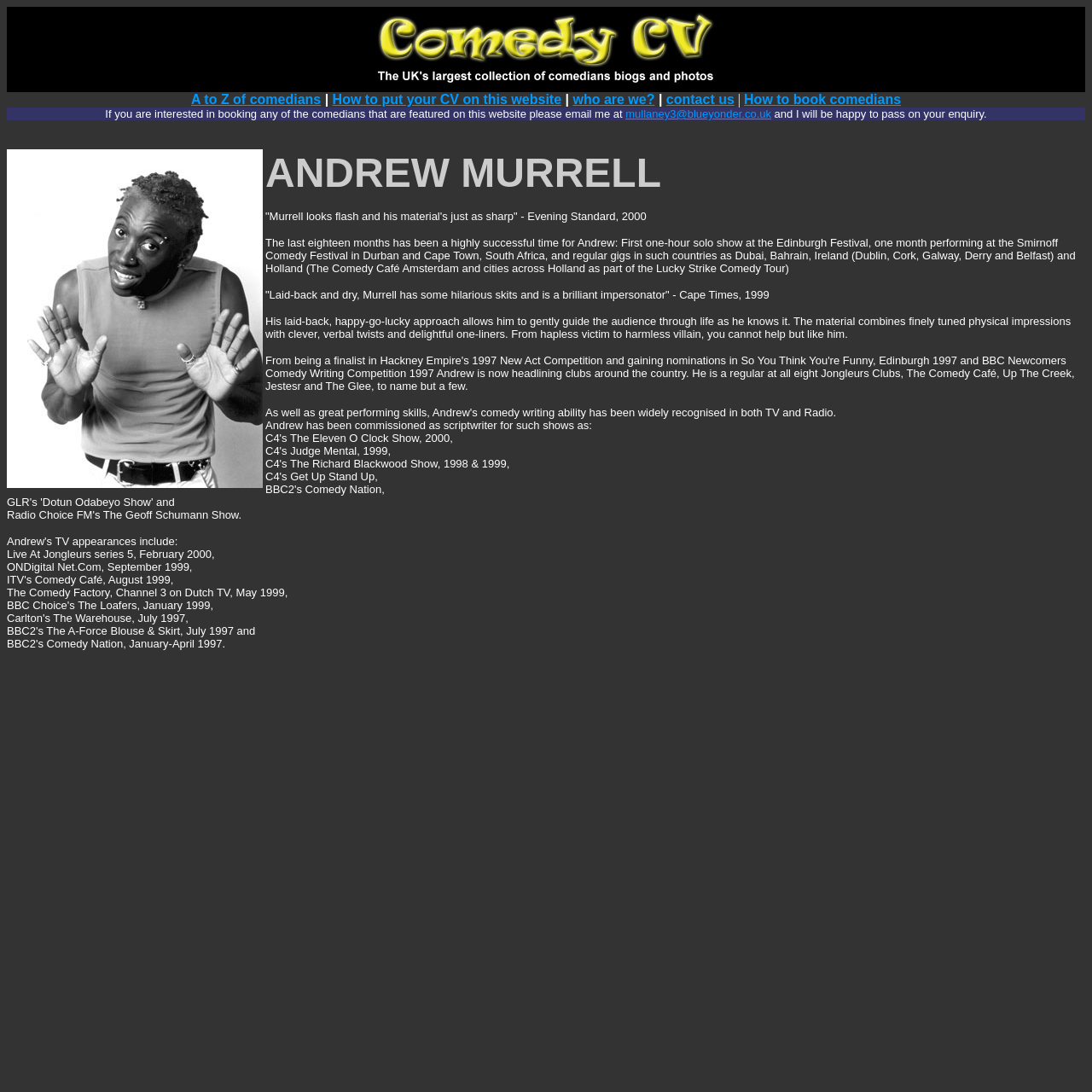Please provide a one-word or phrase answer to the question: 
What is the name of the TV show Andrew Murrell was commissioned to write for in 2000?

The Eleven O Clock Show